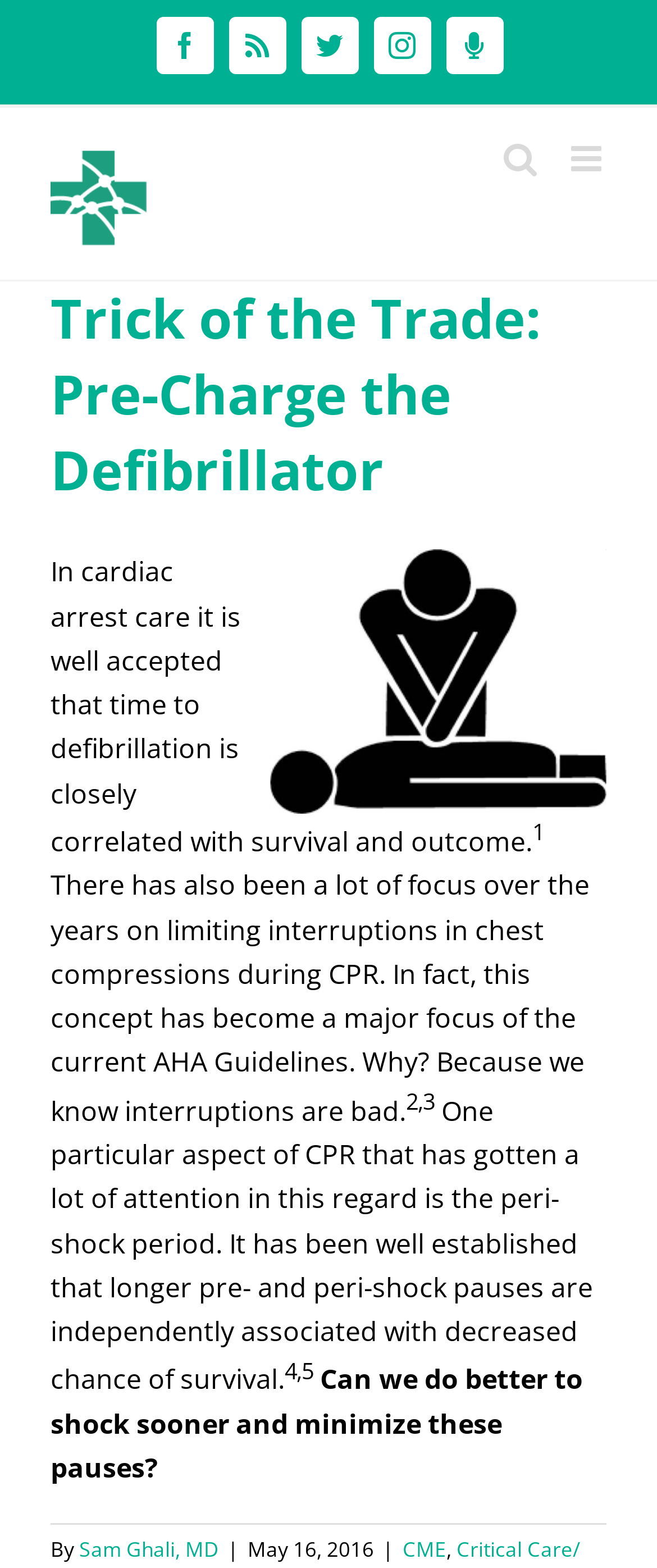What is the focus of the current AHA Guidelines?
Respond with a short answer, either a single word or a phrase, based on the image.

Limiting interruptions in chest compressions